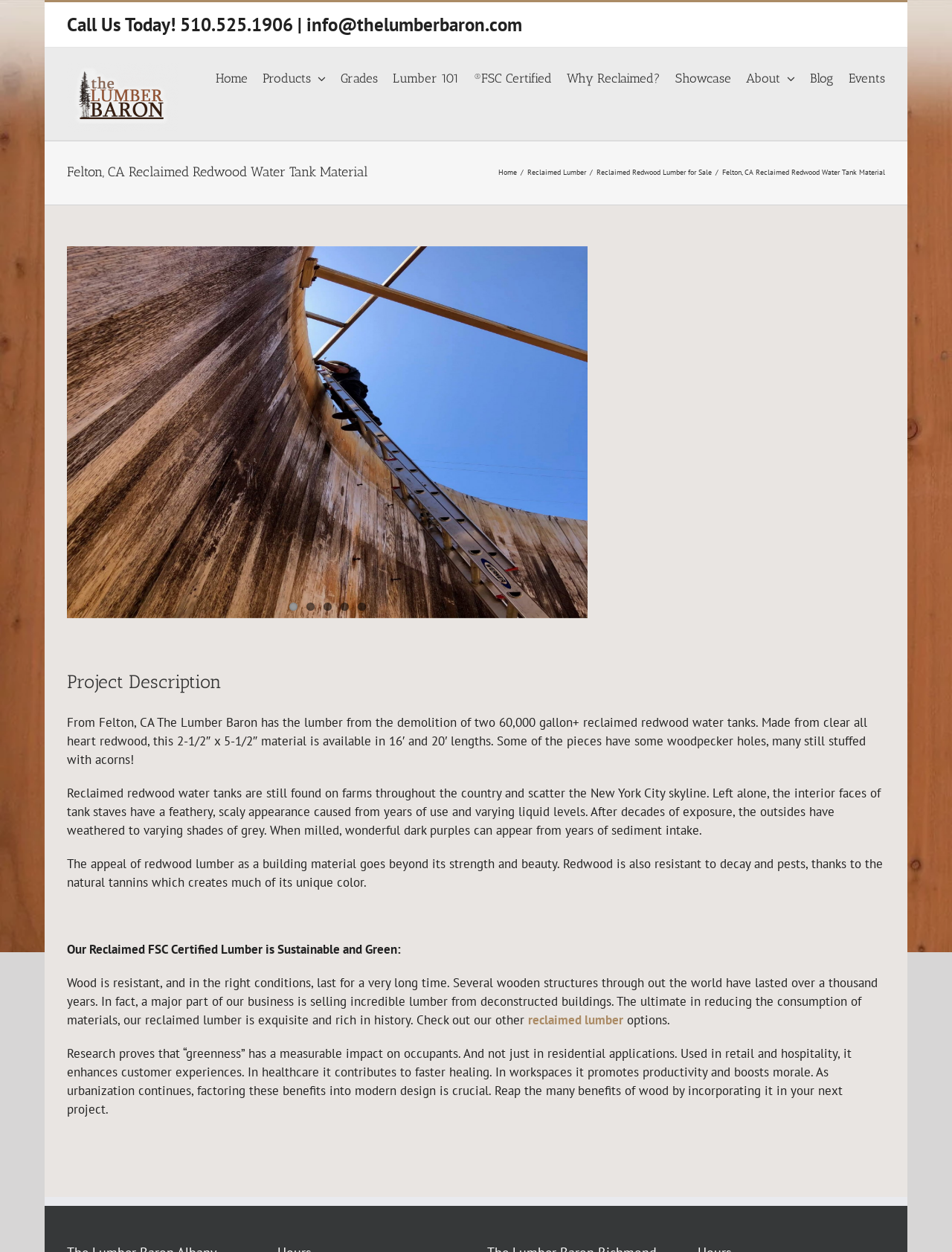Illustrate the webpage with a detailed description.

This webpage is about reclaimed redwood water tanks and lumber, specifically from Felton, CA. At the top, there is a navigation menu with links to various sections of the website, including Home, Products, Grades, and About. Below the navigation menu, there is a page title bar with a heading that reads "Felton, CA Reclaimed Redwood Water Tank Material".

The main content of the page is divided into two sections. On the left, there are three images of reclaimed redwood water tank lumber, showcasing the material's quality and texture. On the right, there is a detailed project description, which explains the origin of the lumber, its characteristics, and its benefits. The project description is divided into four paragraphs, each discussing a different aspect of the reclaimed redwood water tanks.

Above the project description, there are five links to different pages, numbered from 1 to 5. There are also two social media links, represented by icons. Below the project description, there is a heading that reads "Project Description", followed by a brief summary of the project.

Throughout the page, there are several static text elements that provide additional information about the reclaimed redwood water tanks and lumber. These texts discuss the material's strength, beauty, and sustainability, as well as its resistance to decay and pests. There are also links to other relevant pages, such as "Reclaimed Lumber" and "FSC Certified Lumber".

At the very top of the page, there is a call-to-action element that reads "Call Us Today!" with a phone number and an email address. There is also a logo of The Lumber Baron, which links to the website's homepage.